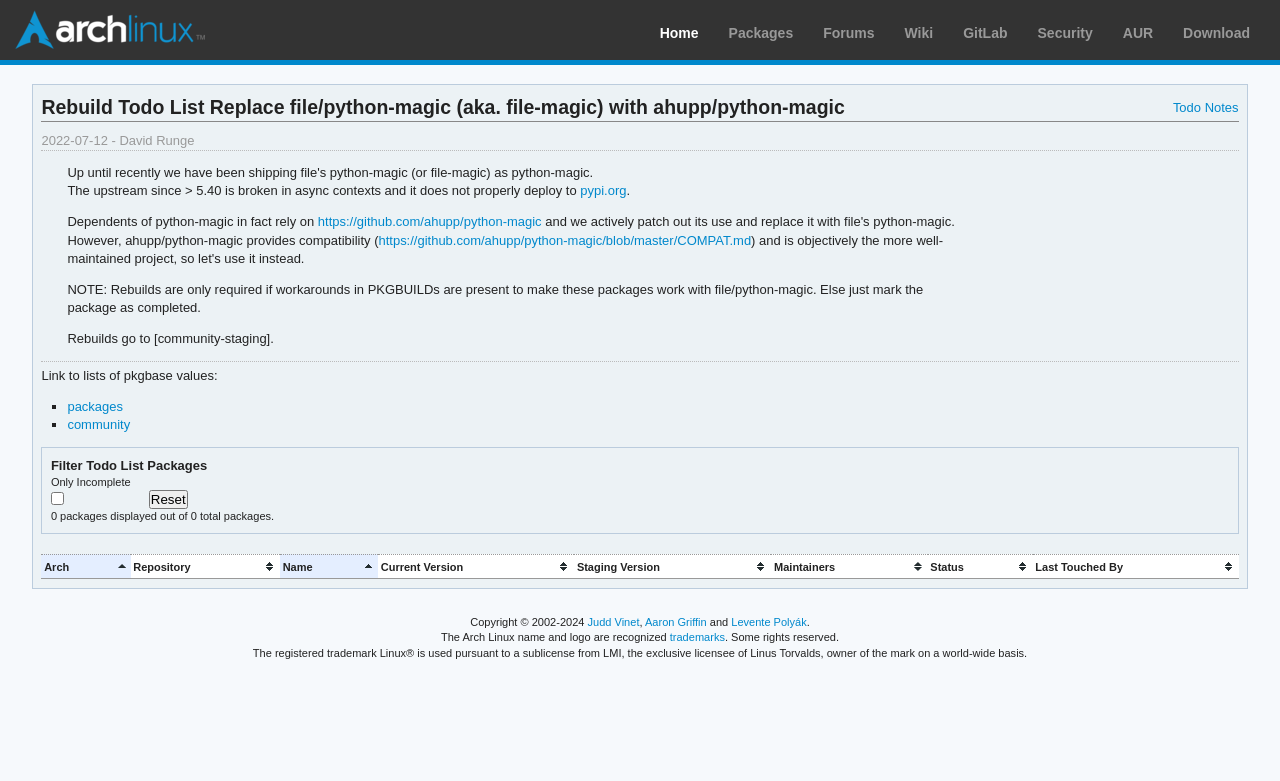What is the link to the list of pkgbase values?
Analyze the image and deliver a detailed answer to the question.

The webpage contains a link labeled 'packages' that is part of a list of links, including 'community'. This link is likely to lead to a list of pkgbase values.